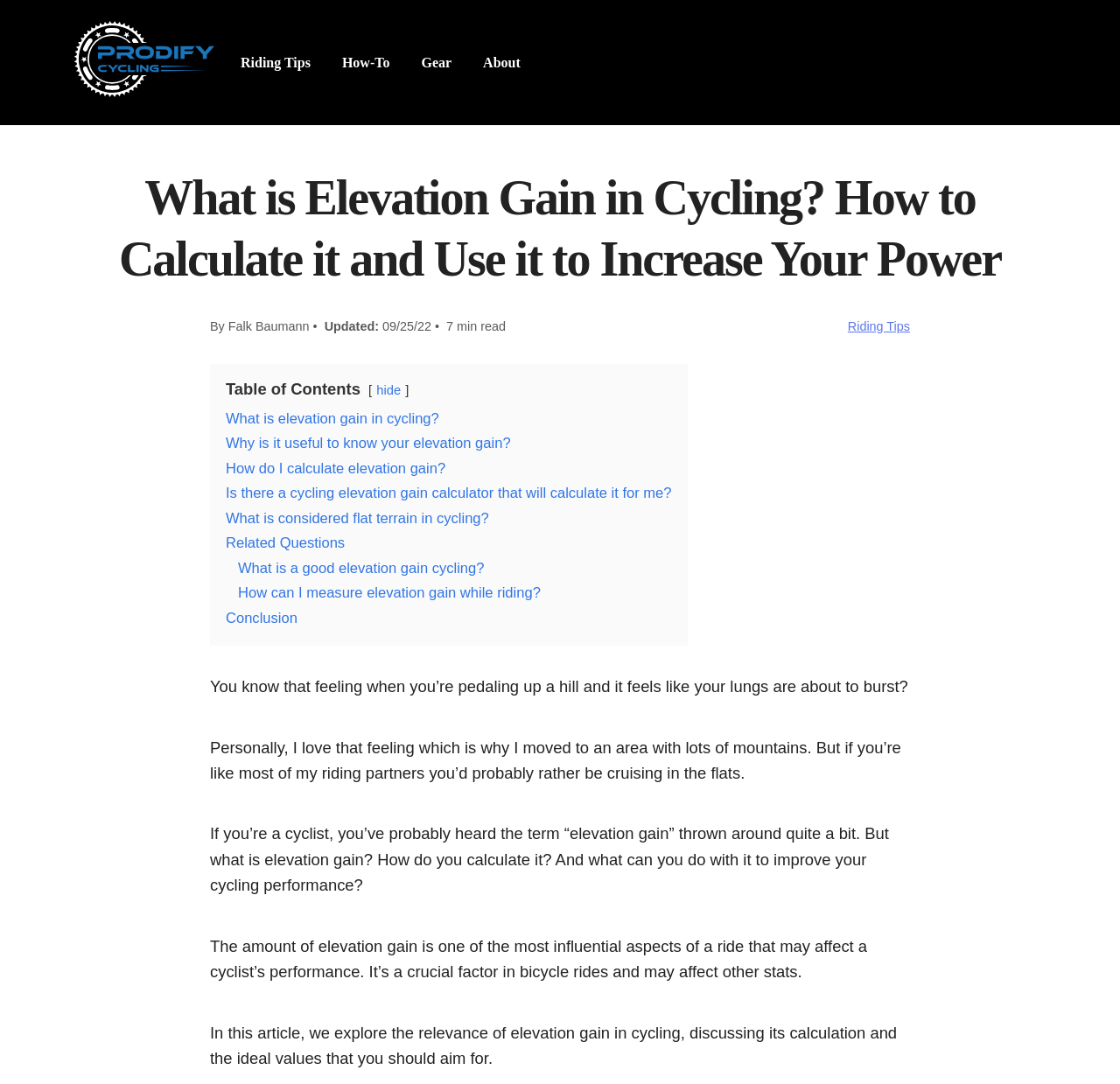Provide an in-depth description of the elements and layout of the webpage.

The webpage is about explaining the concept of elevation gain in cycling, how to calculate it, and its importance in improving cycling performance. At the top, there is a logo of "Prodify Cycling" with a link to the website, accompanied by a navigation menu with links to "Riding Tips", "How-To", "Gear", and "About". 

Below the navigation menu, there is a heading that matches the title of the webpage, "What is Elevation Gain in Cycling? How to Calculate it and Use it to Increase Your Power". The author's name, "Falk Baumann", and the date of update, "09/25/22", are displayed alongside a 7-minute read time indicator.

On the right side of the author's information, there is a "Table of Contents" section with links to various subtopics, including "What is elevation gain in cycling?", "Why is it useful to know your elevation gain?", and "How do I calculate elevation gain?", among others.

The main content of the webpage is divided into several paragraphs, starting with a relatable scenario of cycling uphill and feeling exhausted. The text then transitions into explaining the concept of elevation gain, its importance in cycling, and how it affects a cyclist's performance. The article promises to explore the relevance of elevation gain in cycling, discussing its calculation and ideal values to aim for.